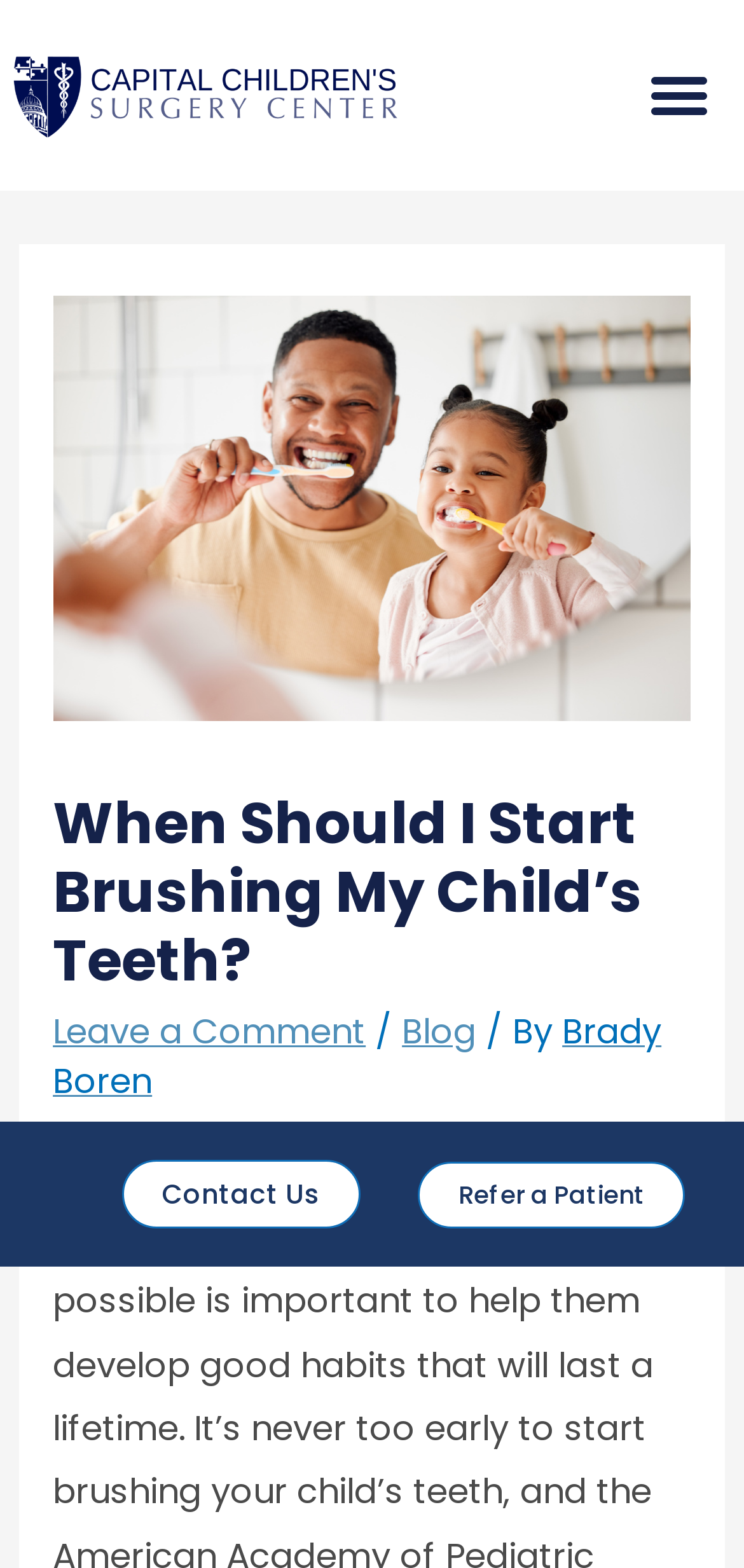Predict the bounding box of the UI element based on this description: "Menu".

[0.851, 0.032, 0.974, 0.09]